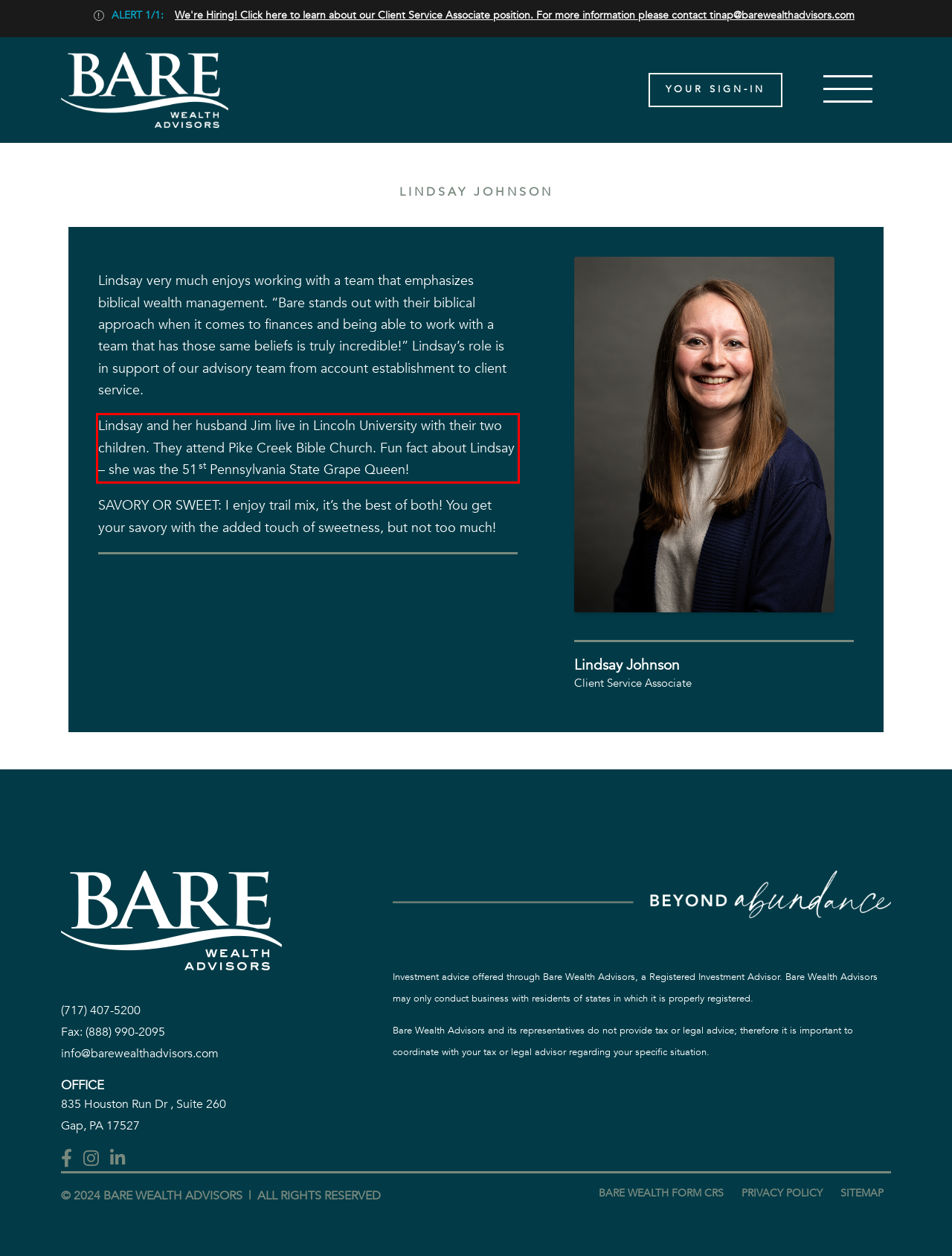Please identify and extract the text content from the UI element encased in a red bounding box on the provided webpage screenshot.

Lindsay and her husband Jim live in Lincoln University with their two children. They attend Pike Creek Bible Church. Fun fact about Lindsay – she was the 51st Pennsylvania State Grape Queen!